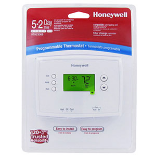Provide a comprehensive description of the image.

The image features the Honeywell RTH2300B1012/U 5/2-Day Programmable Thermostat, prominently displayed in its packaging. The thermostat is designed for easy installation and programming, making it suitable for home heating and cooling systems. The packaging highlights its user-friendly interface, showcasing a bright green display that indicates the current temperature setting. It offers convenient programming options, allowing users to set different temperatures for weekdays and weekends. Additionally, the product boasts an energy-saving feature, aimed at reducing utility bills. The packaging also includes promotional notes, emphasizing the ease of use and low price point, appealing to customers seeking affordable temperature control solutions for their homes.